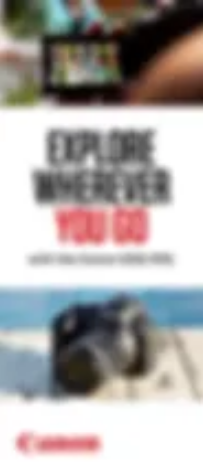Where is the Canon camera positioned?
Please elaborate on the answer to the question with detailed information.

The caption describes the image, stating that the Canon camera is positioned on a sandy beach, which is depicted in the bottom section of the image, creating a visually appealing setting for photography and exploration.